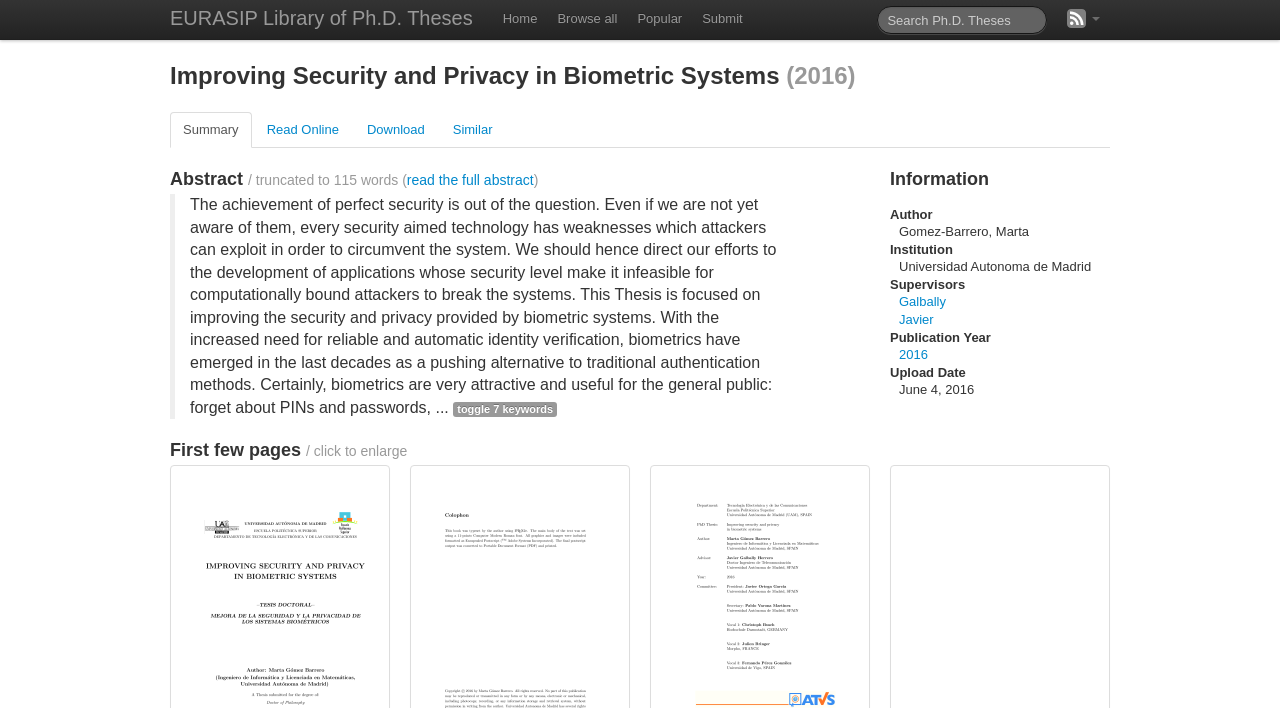Determine the bounding box coordinates for the clickable element to execute this instruction: "Browse all". Provide the coordinates as four float numbers between 0 and 1, i.e., [left, top, right, bottom].

[0.428, 0.0, 0.49, 0.055]